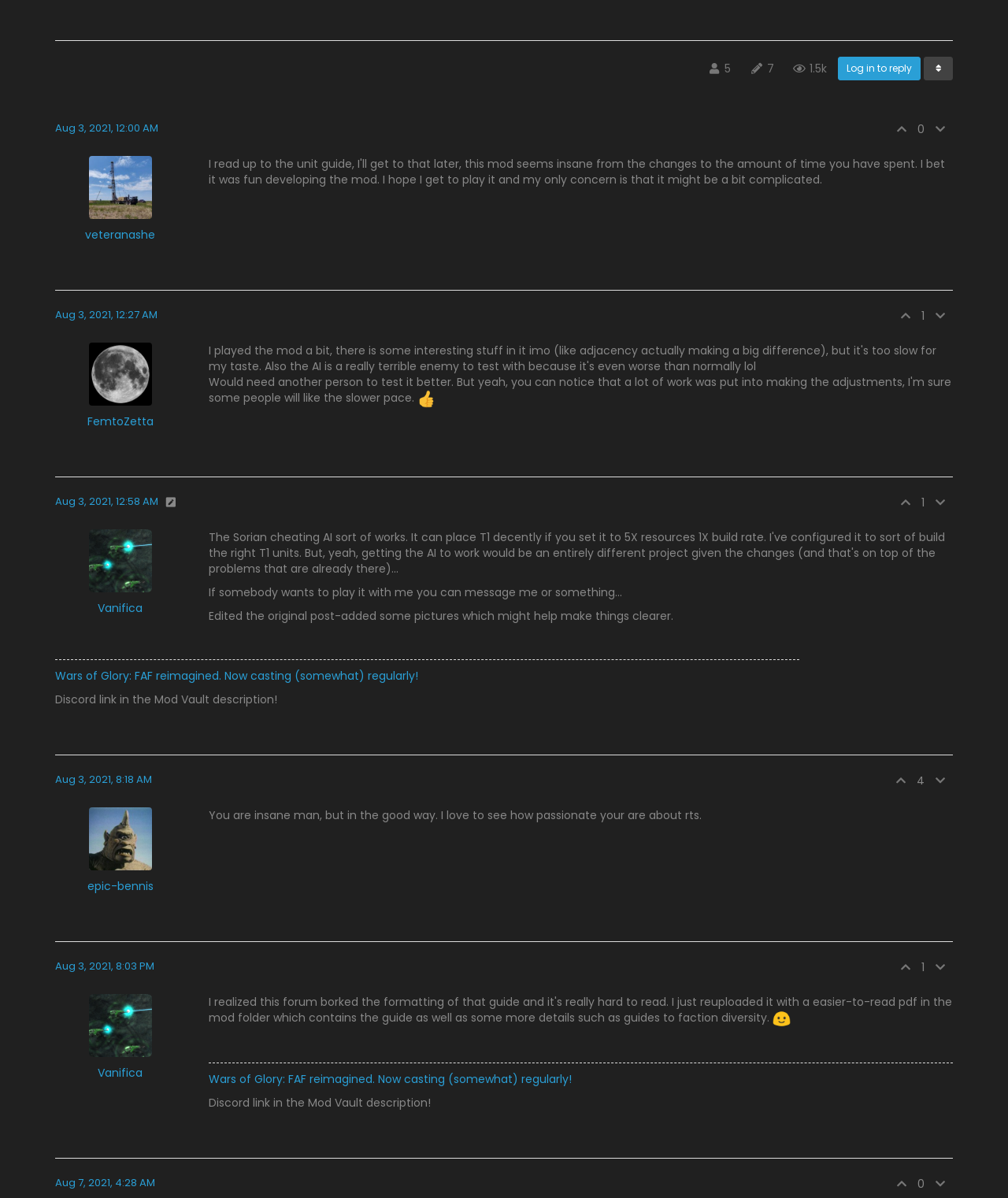Identify the bounding box coordinates of the area that should be clicked in order to complete the given instruction: "Sort posts by clicking the 'Sort by' button". The bounding box coordinates should be four float numbers between 0 and 1, i.e., [left, top, right, bottom].

[0.916, 0.047, 0.945, 0.067]